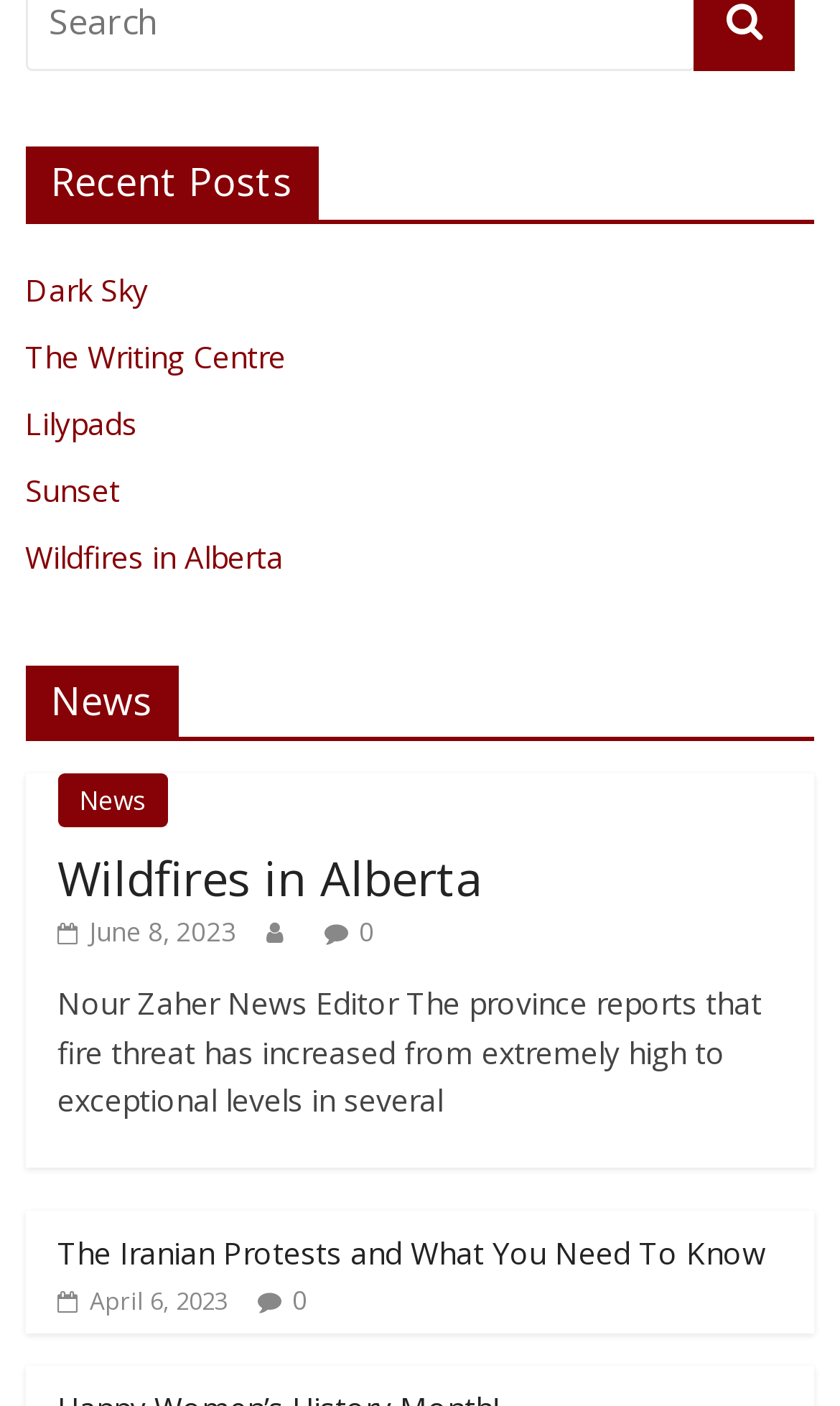Use a single word or phrase to answer the question:
How many comments are there for the article 'The Iranian Protests and What You Need To Know'?

0